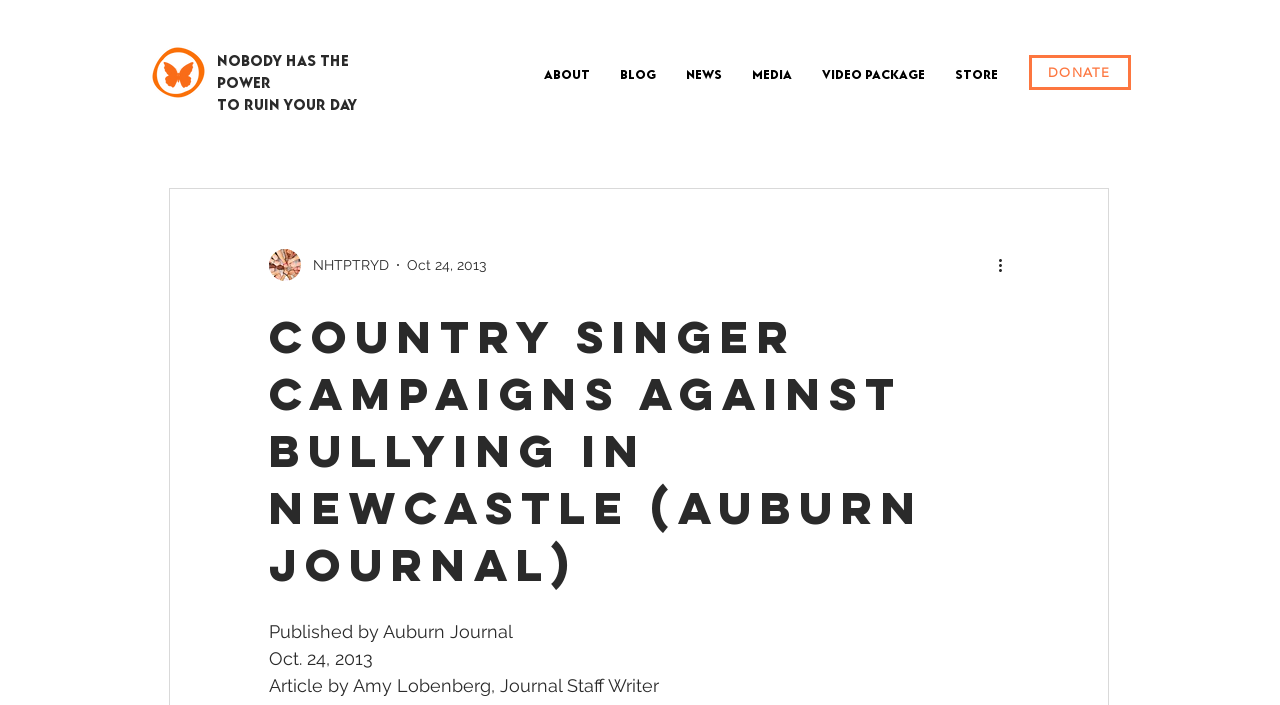Predict the bounding box coordinates of the area that should be clicked to accomplish the following instruction: "Click the 'More actions' button". The bounding box coordinates should consist of four float numbers between 0 and 1, i.e., [left, top, right, bottom].

[0.777, 0.359, 0.796, 0.393]